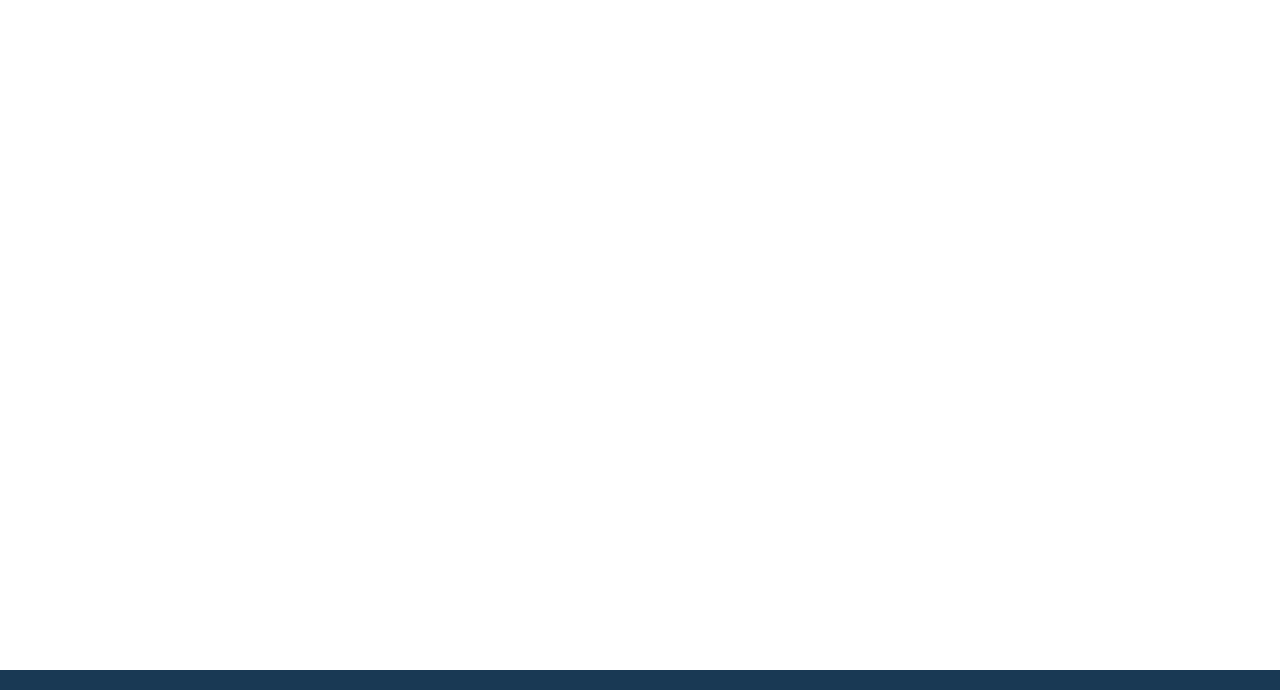How many social media links are there?
Please elaborate on the answer to the question with detailed information.

I counted the social media links by looking at the links at the bottom of the page. There are three links with icons, which I assume are social media links.